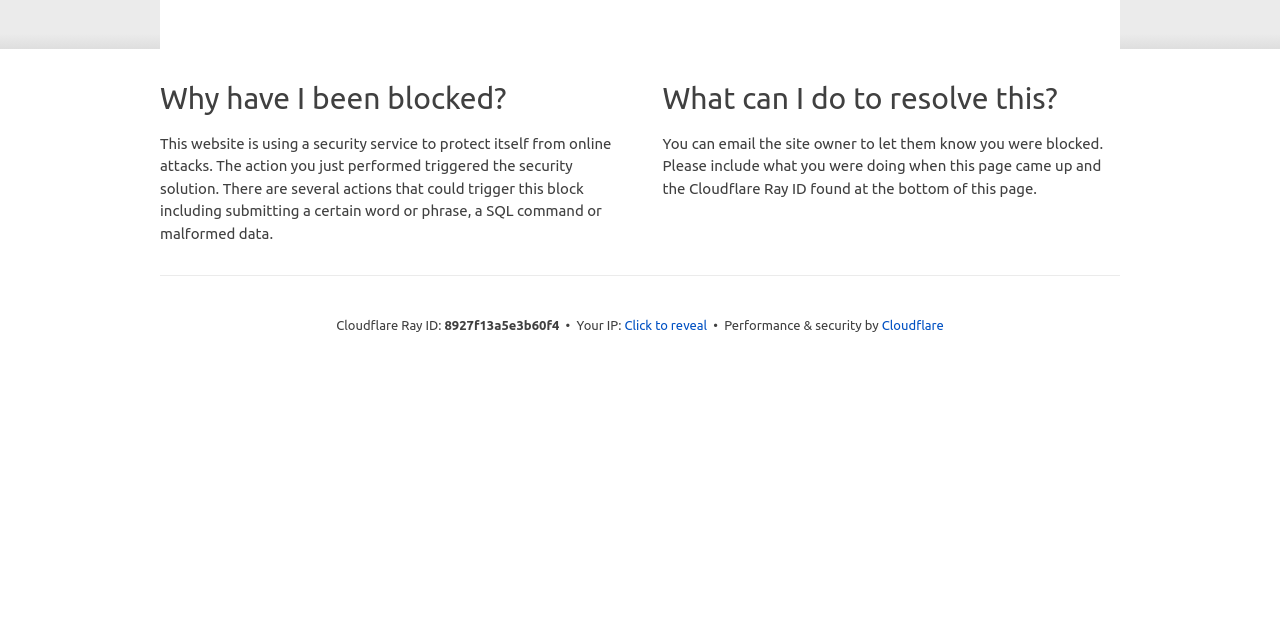From the webpage screenshot, predict the bounding box of the UI element that matches this description: "Click to reveal".

[0.488, 0.495, 0.552, 0.525]